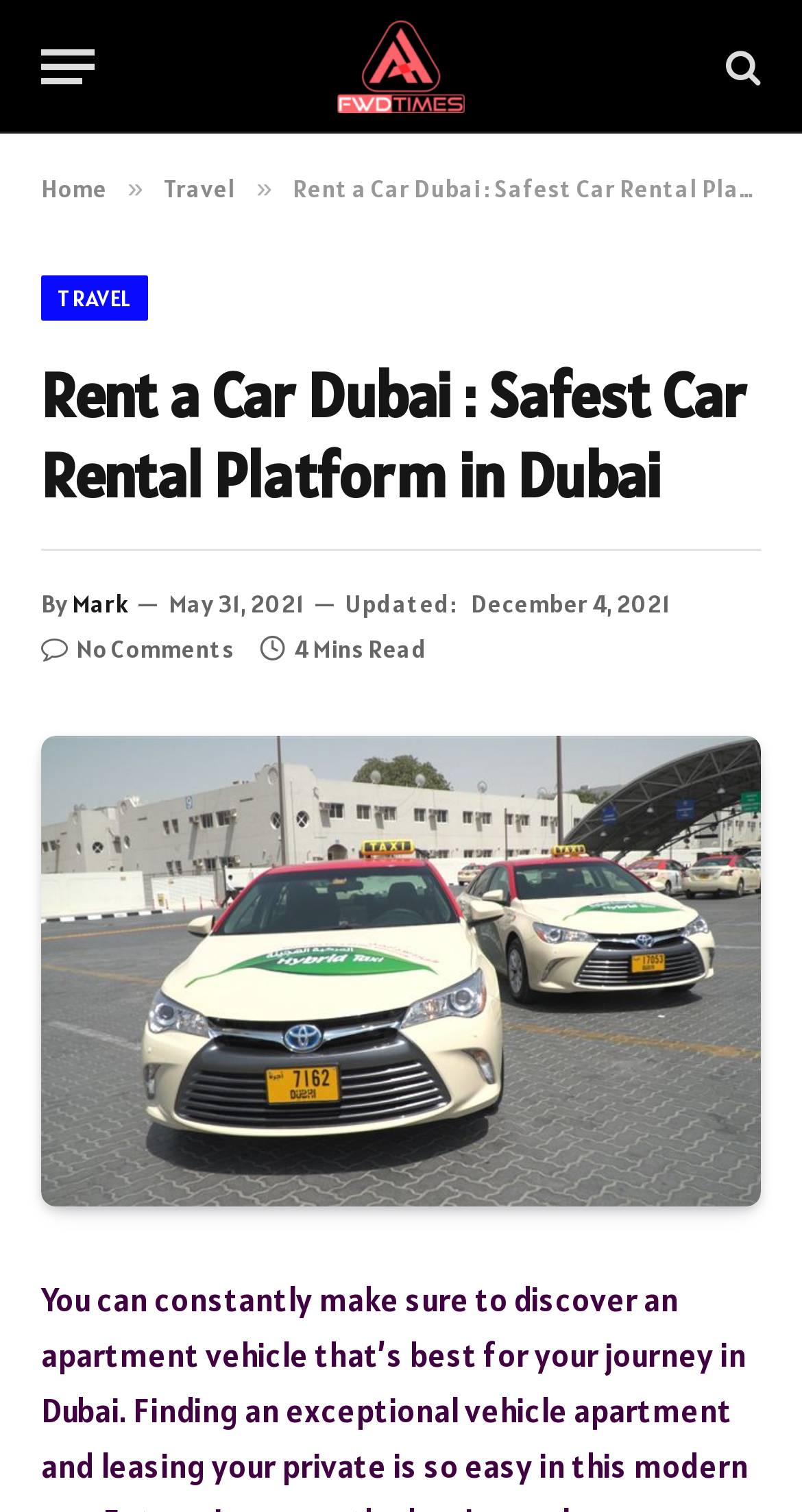Find and specify the bounding box coordinates that correspond to the clickable region for the instruction: "Click the menu button".

[0.051, 0.014, 0.118, 0.075]